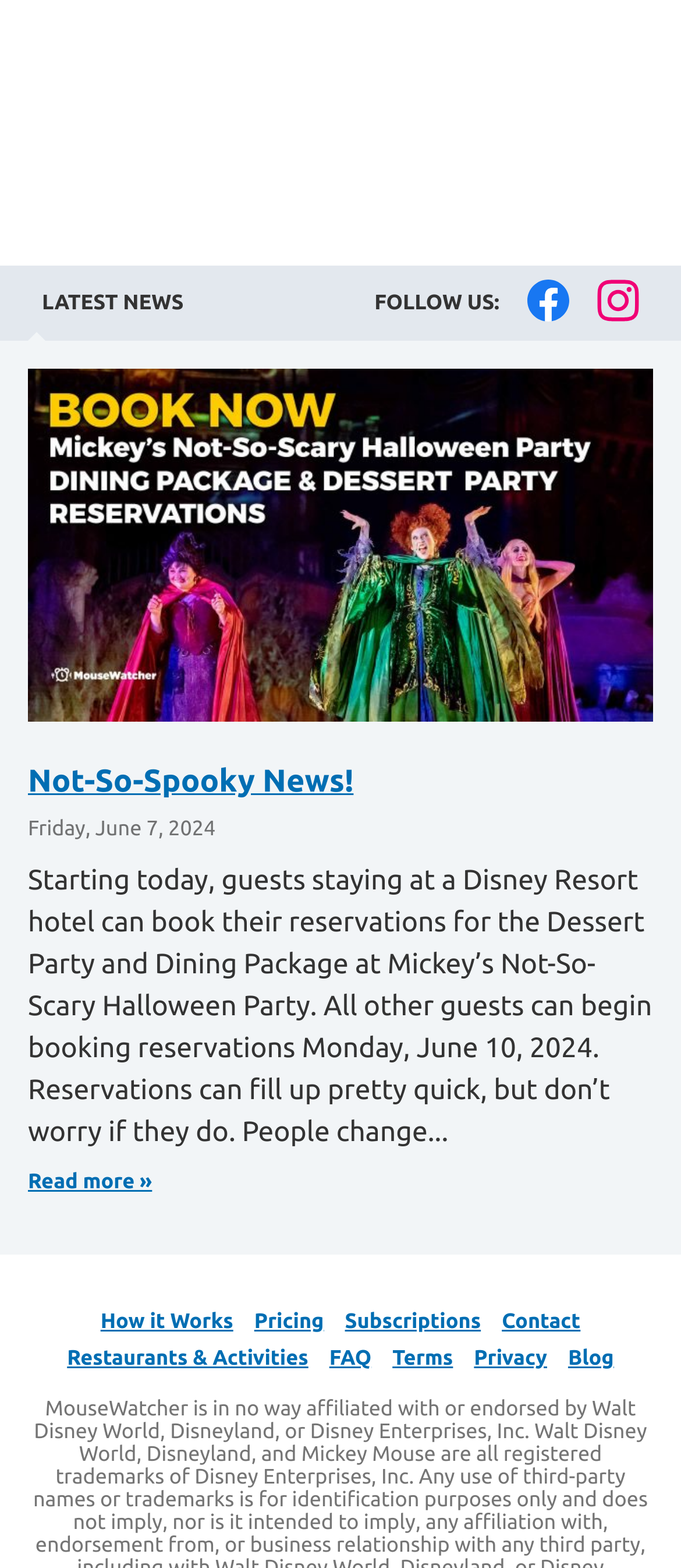Find the bounding box coordinates of the element to click in order to complete the given instruction: "Learn how it works."

[0.148, 0.836, 0.343, 0.85]